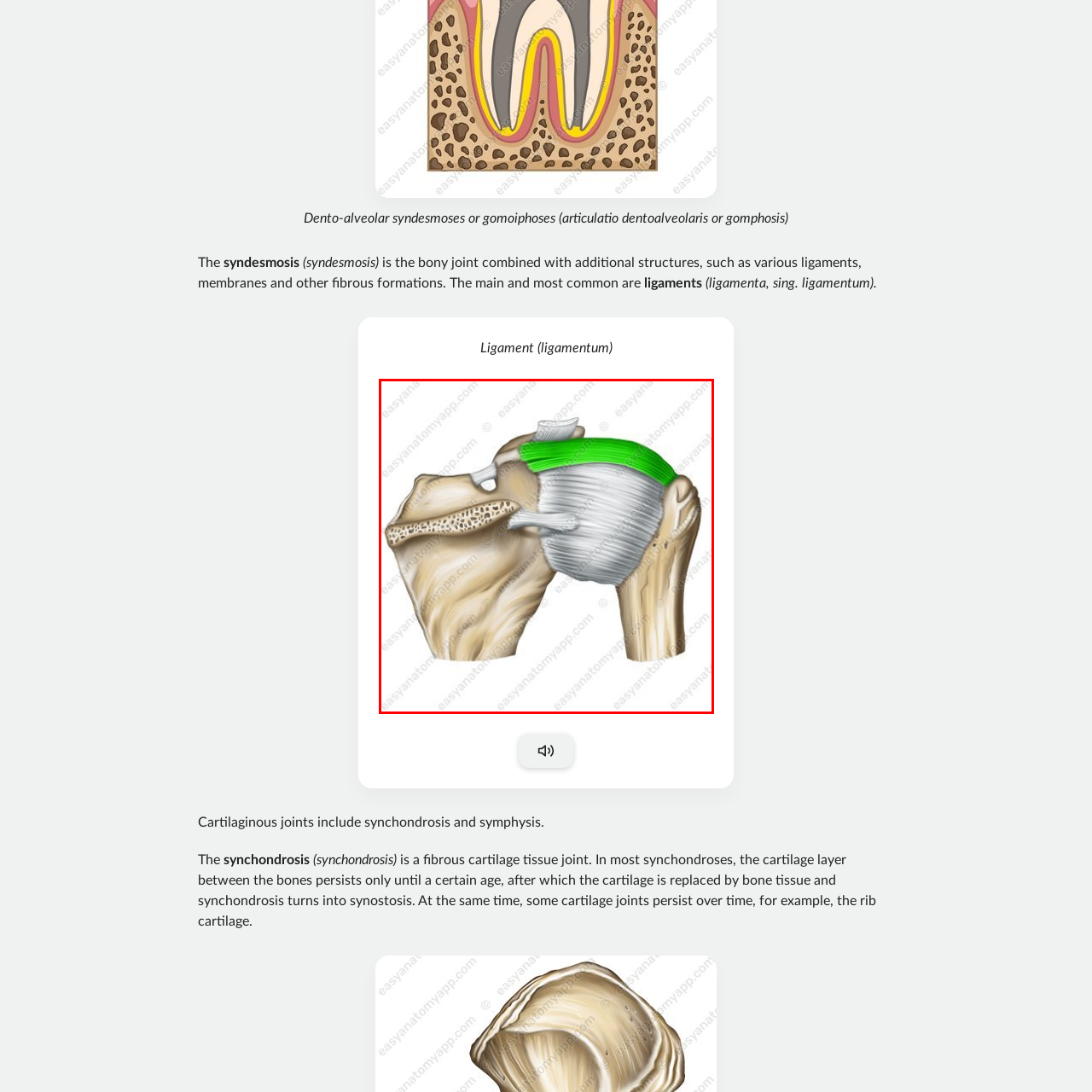View the section of the image outlined in red, What type of joint is depicted in the image? Provide your response in a single word or brief phrase.

Shoulder joint